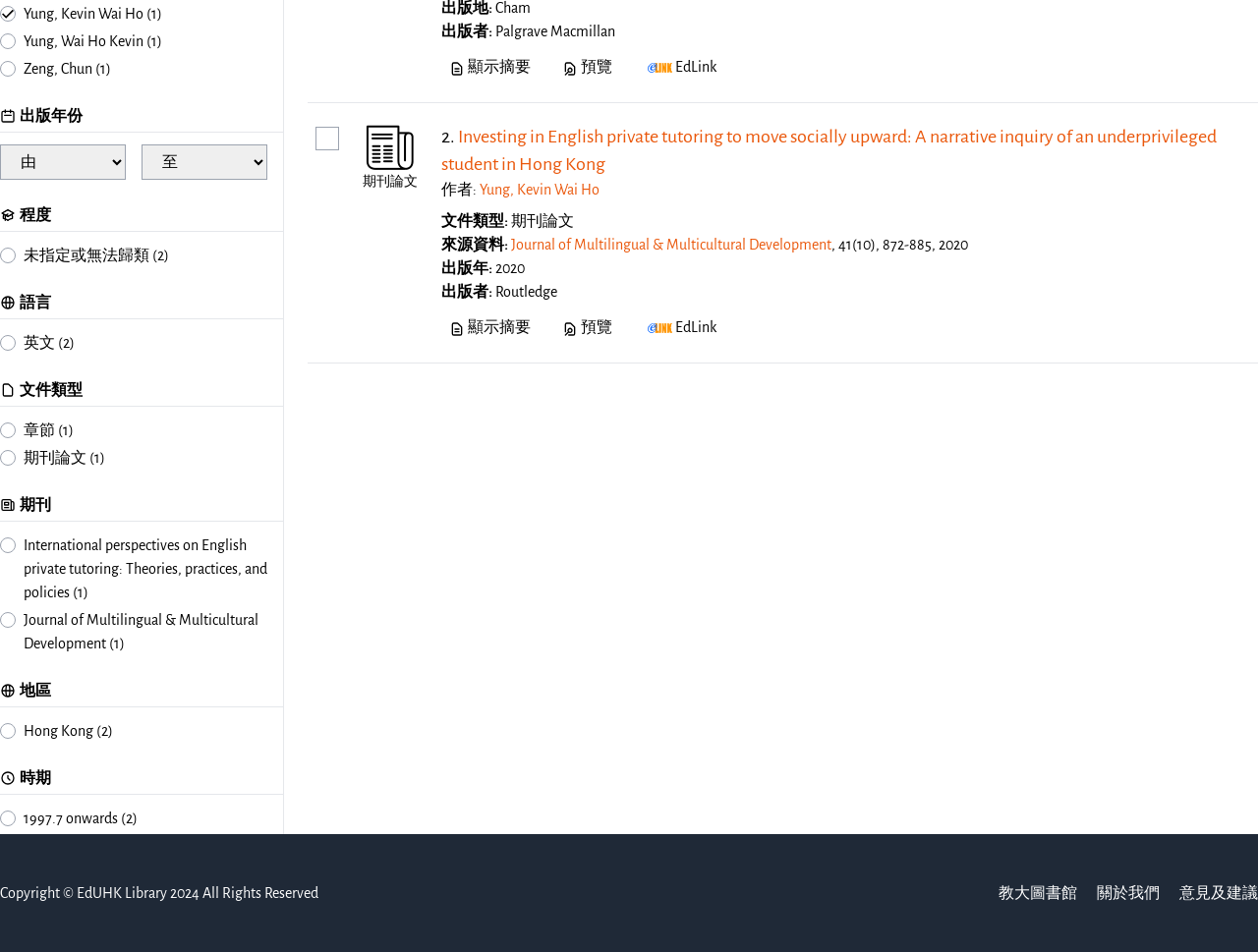Give the bounding box coordinates for this UI element: "Yung, Kevin Wai Ho". The coordinates should be four float numbers between 0 and 1, arranged as [left, top, right, bottom].

[0.381, 0.191, 0.477, 0.208]